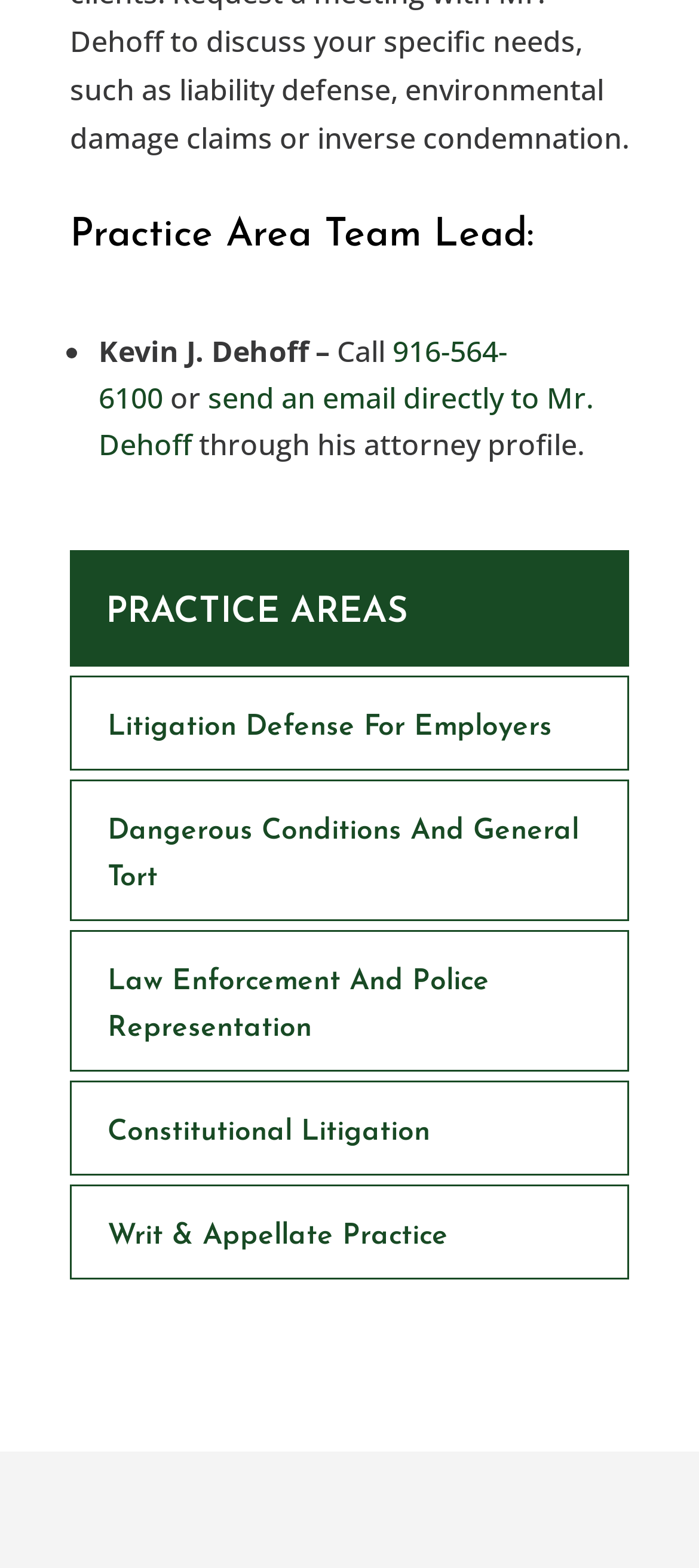Could you indicate the bounding box coordinates of the region to click in order to complete this instruction: "View the Printable version".

None